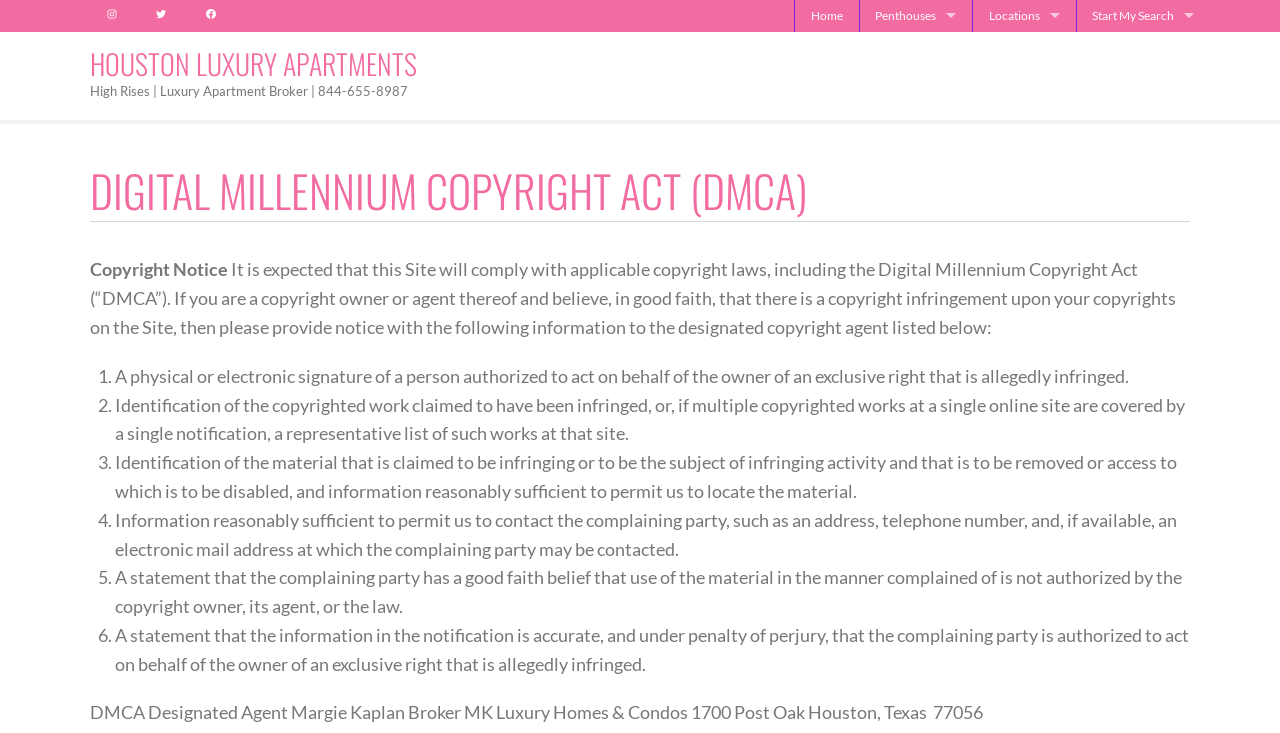Determine the bounding box coordinates of the clickable element to complete this instruction: "Click the Instagram link". Provide the coordinates in the format of four float numbers between 0 and 1, [left, top, right, bottom].

[0.07, 0.0, 0.104, 0.043]